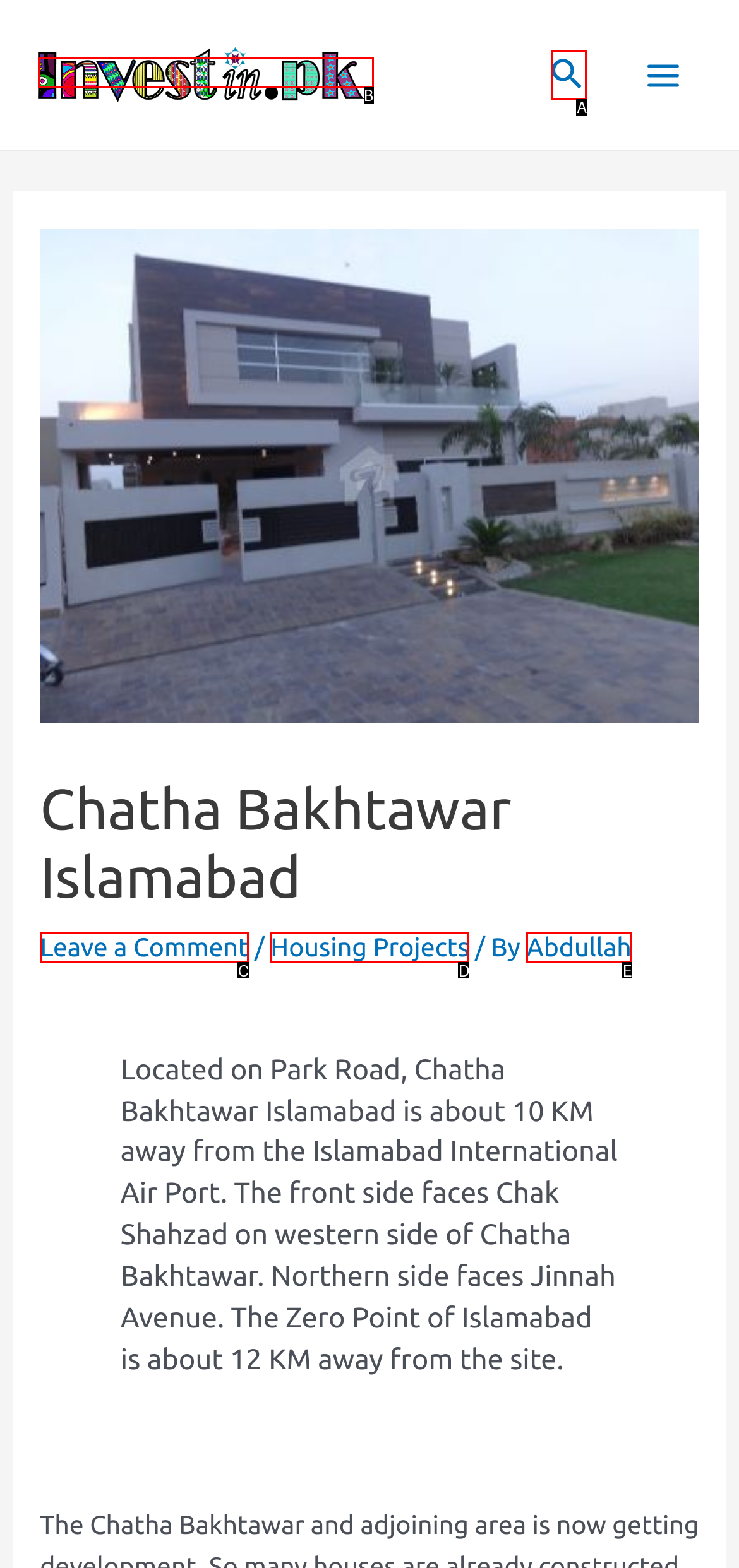Identify the HTML element that matches the description: Abdullah
Respond with the letter of the correct option.

E